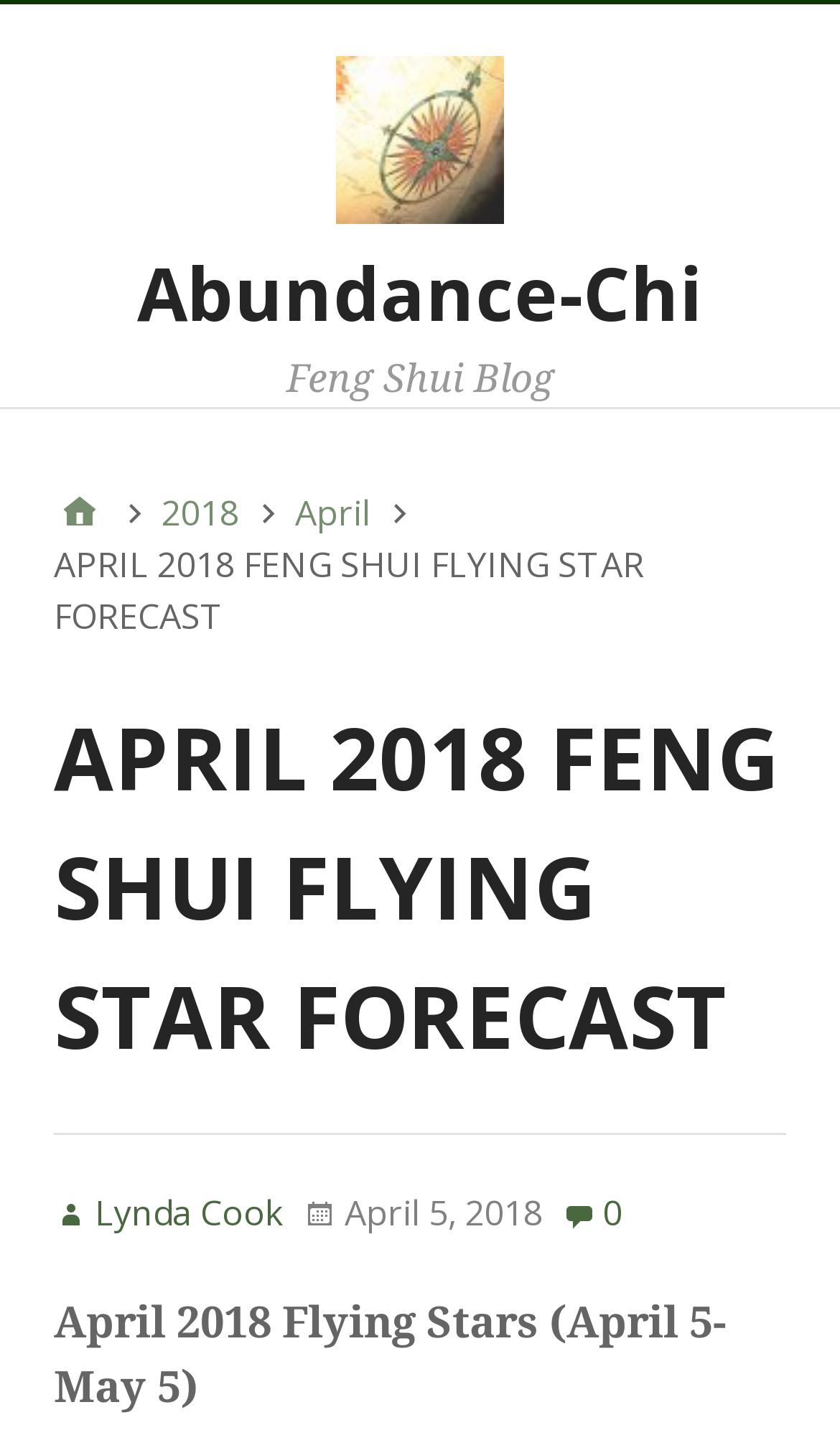Answer this question using a single word or a brief phrase:
What is the period of the Flying Stars forecast?

April 5-May 5